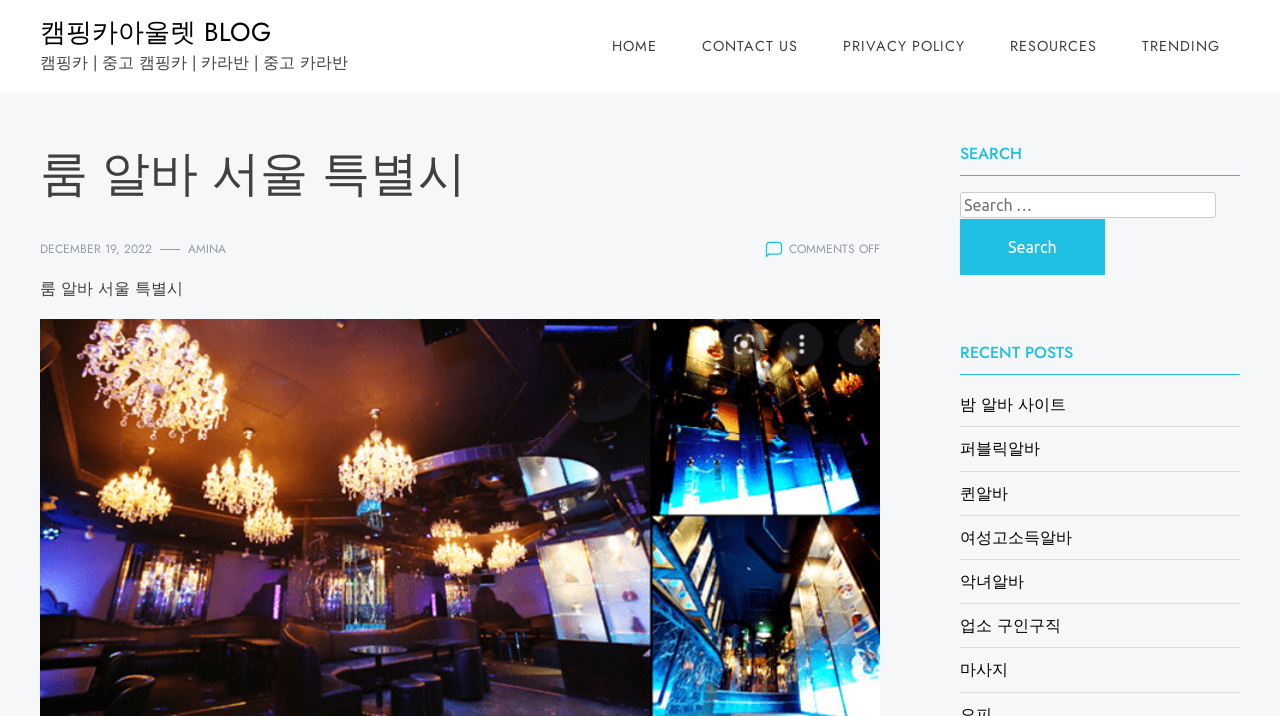Locate the bounding box coordinates of the element you need to click to accomplish the task described by this instruction: "read the article posted on DECEMBER 19, 2022".

[0.031, 0.334, 0.119, 0.362]